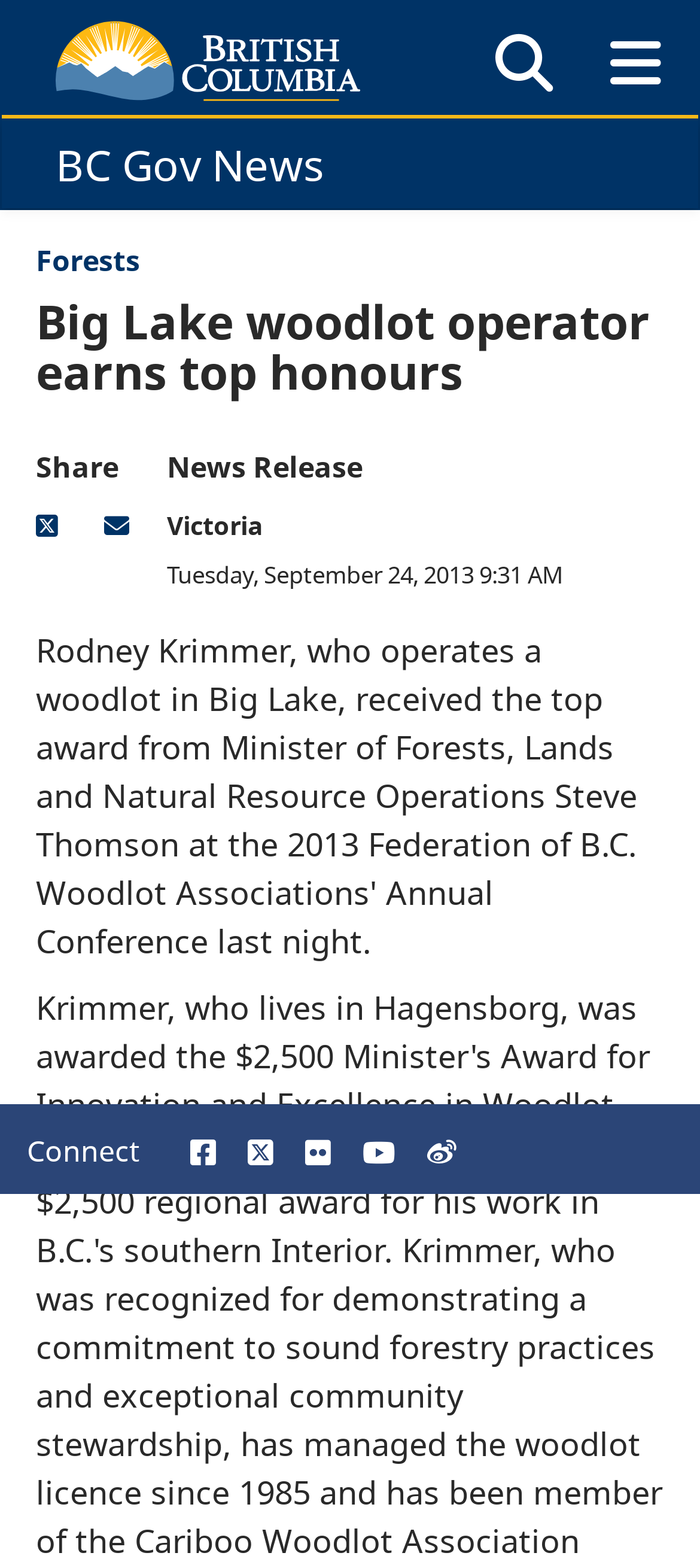Locate the bounding box coordinates of the element you need to click to accomplish the task described by this instruction: "share on X".

[0.051, 0.328, 0.103, 0.351]